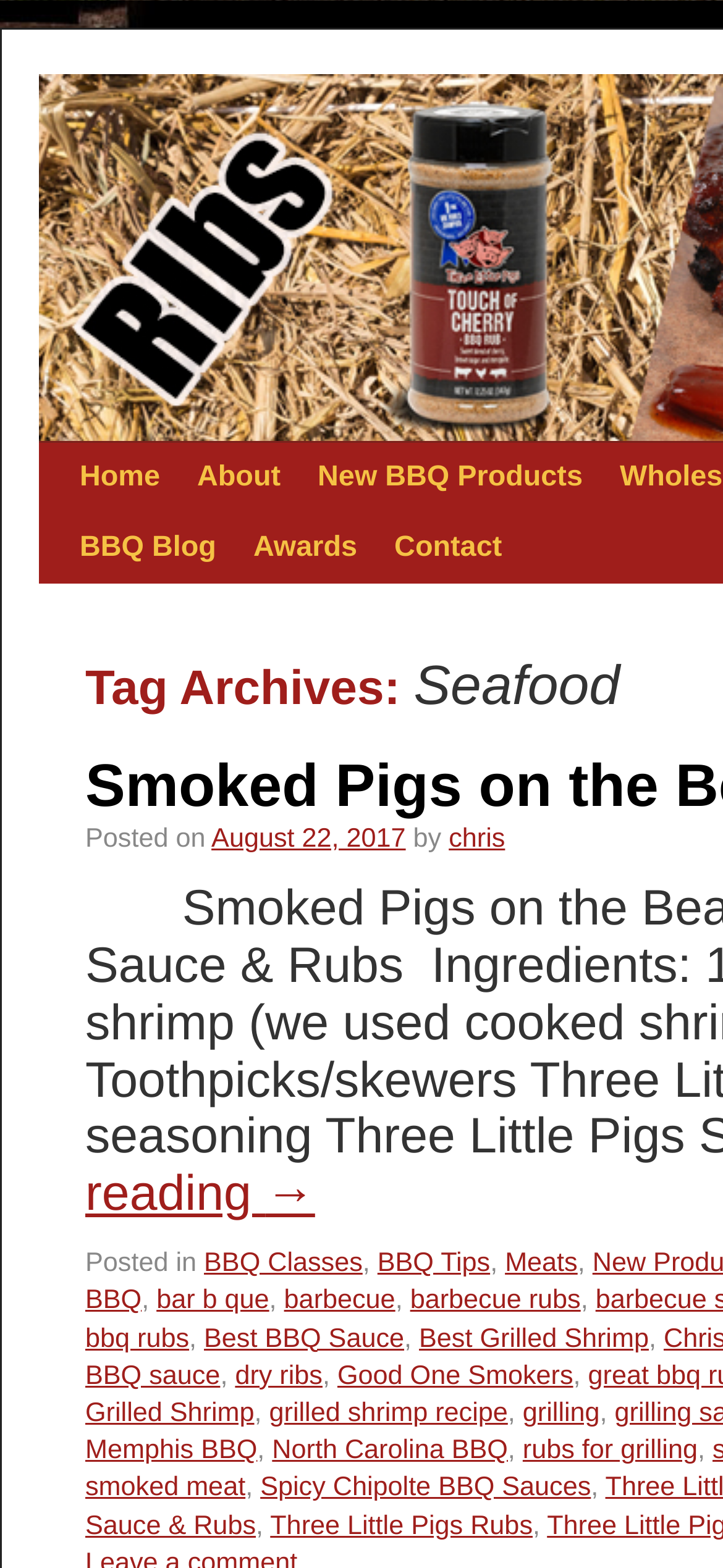Locate the bounding box coordinates of the element you need to click to accomplish the task described by this instruction: "go to home page".

[0.085, 0.282, 0.247, 0.327]